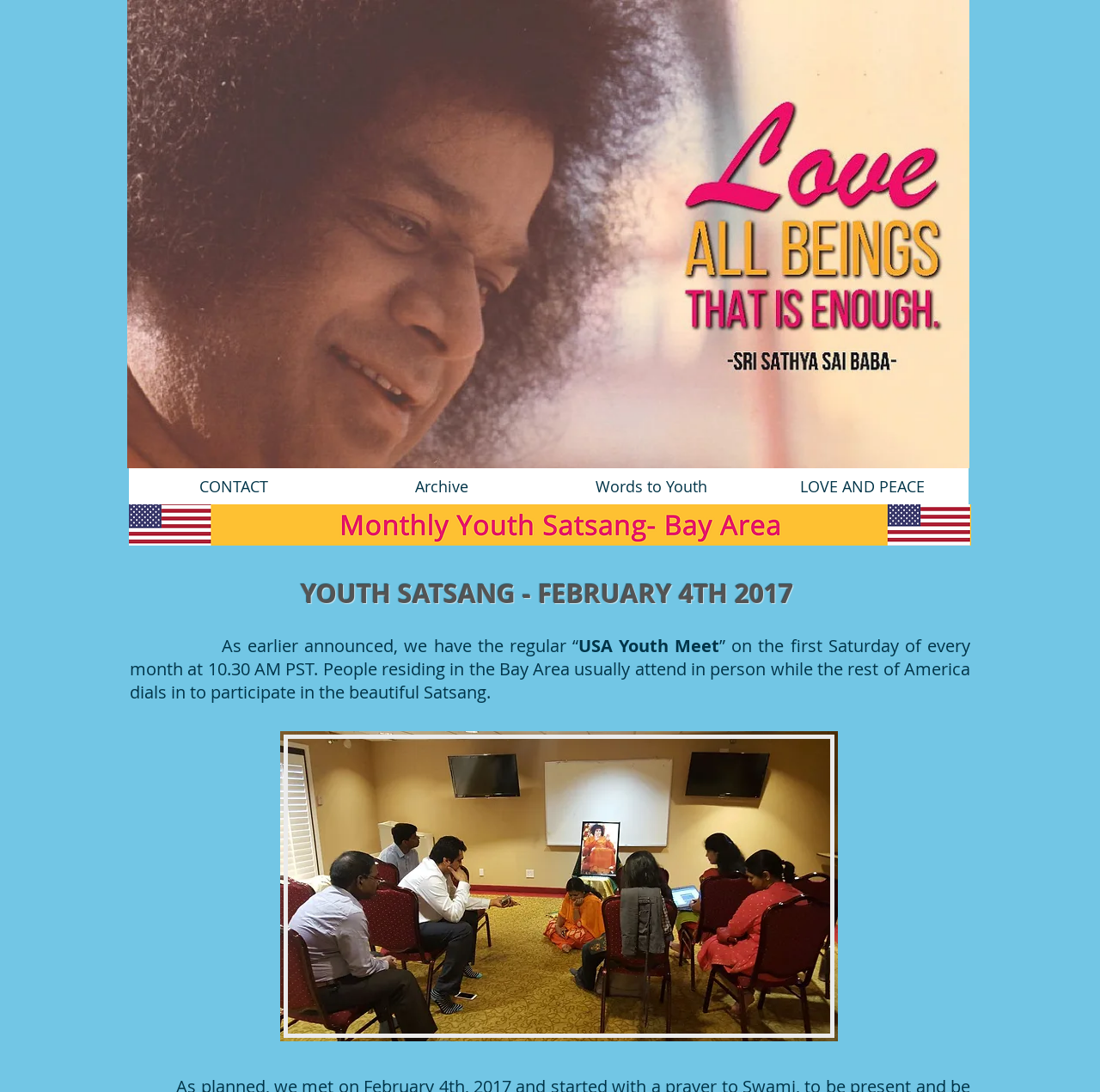Determine the bounding box coordinates of the UI element described by: "Words to Youth".

[0.497, 0.429, 0.688, 0.463]